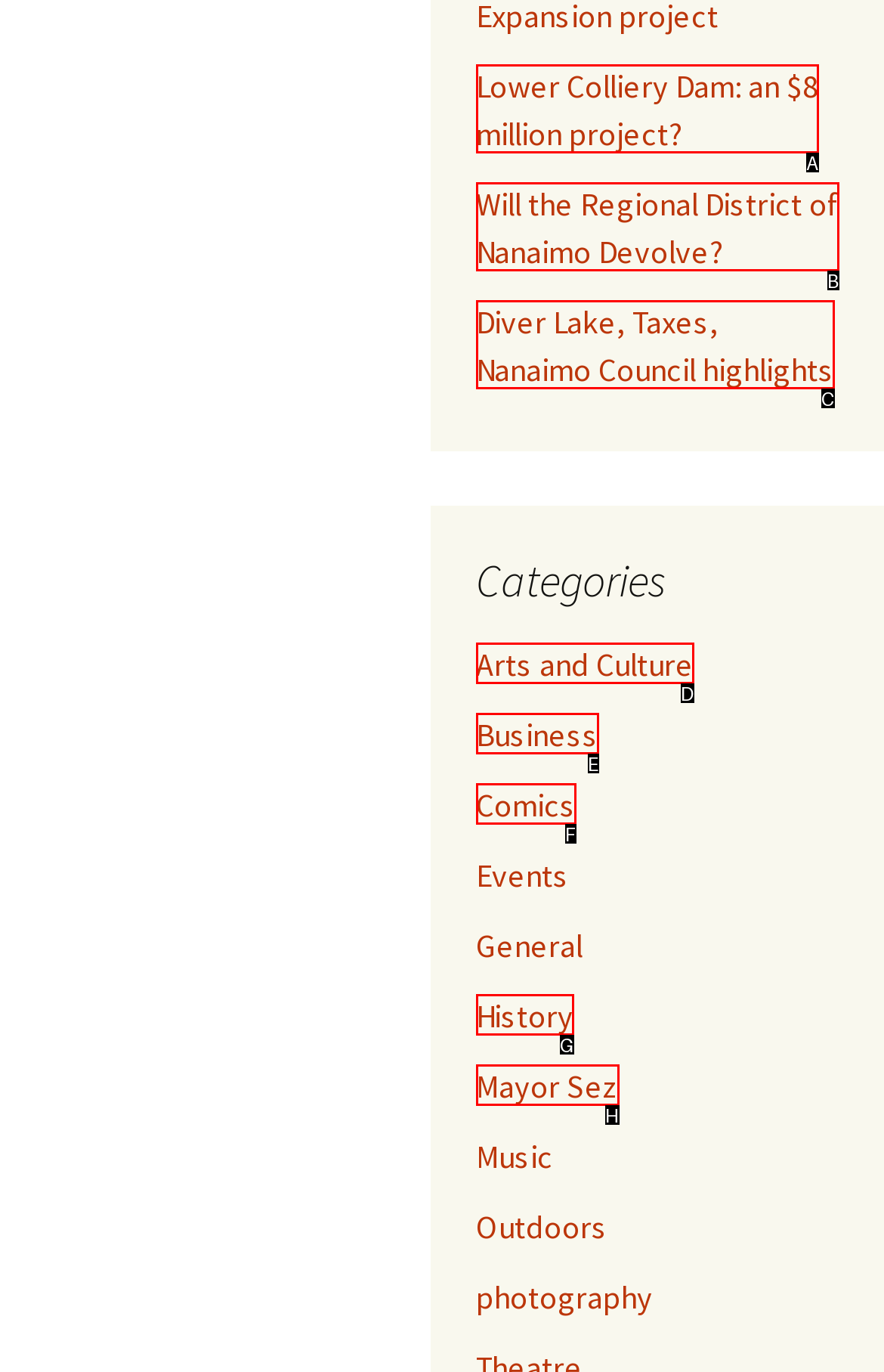Find the option that fits the given description: Arts and Culture
Answer with the letter representing the correct choice directly.

D